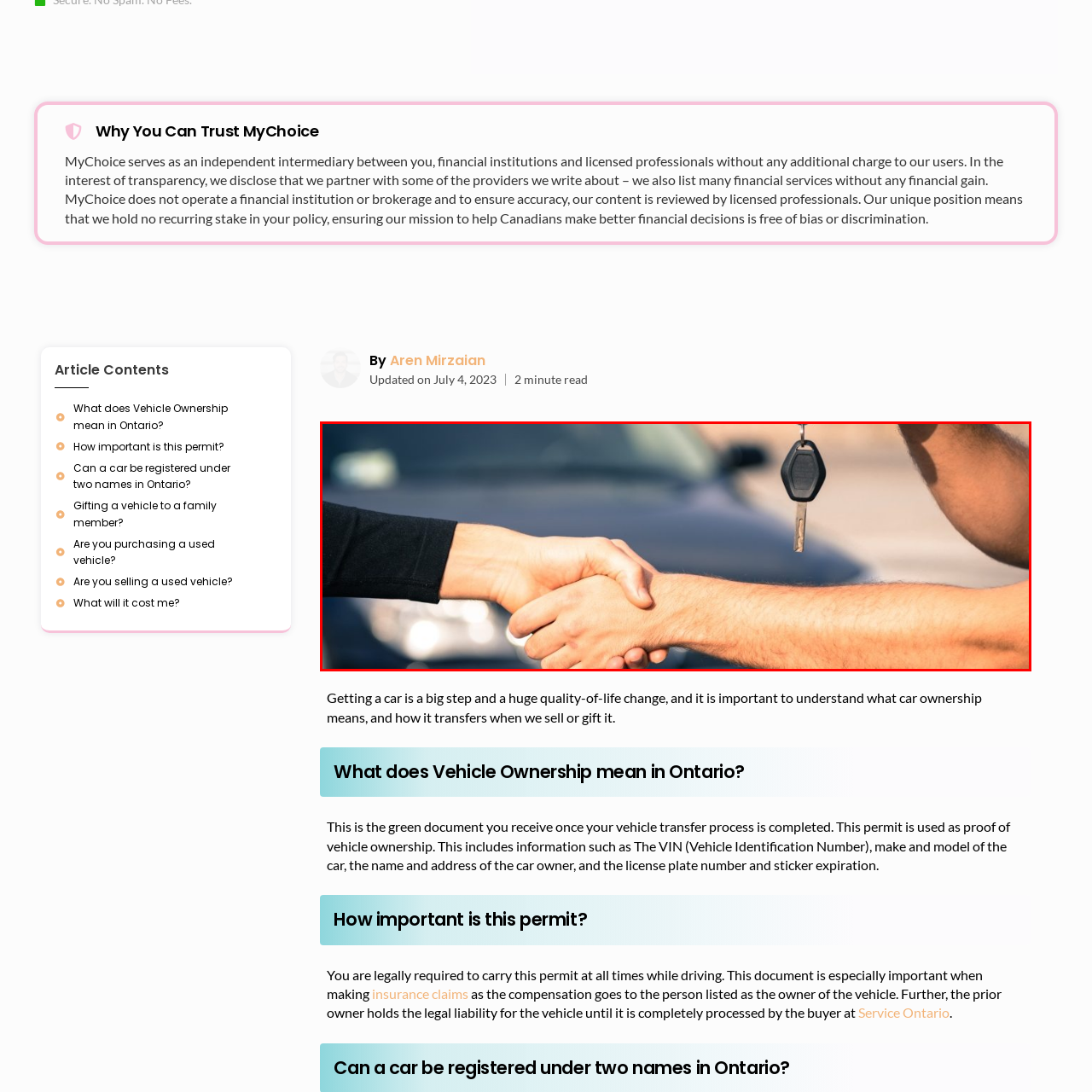What is in the background?
Check the content within the red bounding box and give a brief answer in one word or a short phrase.

A car